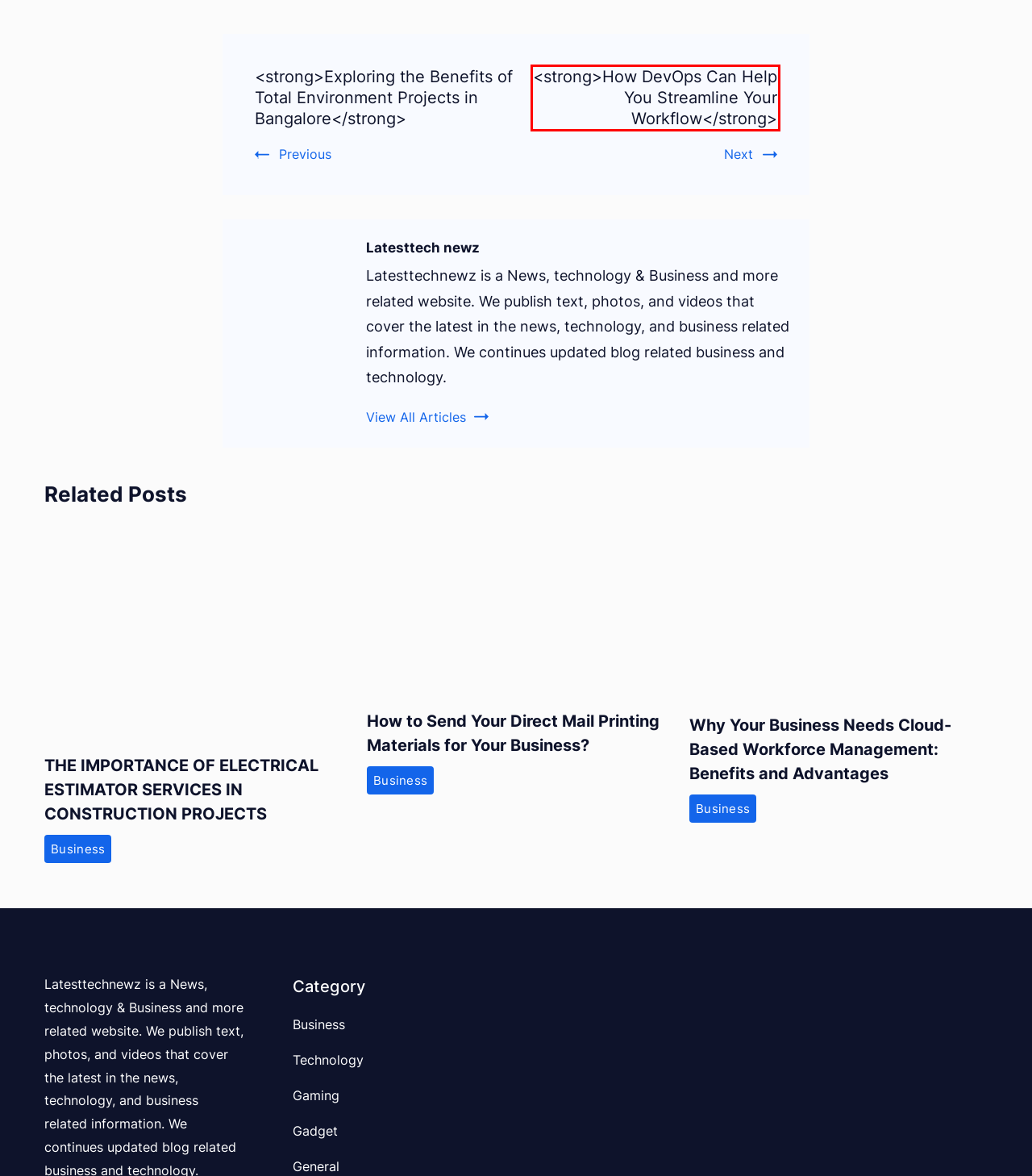A screenshot of a webpage is given with a red bounding box around a UI element. Choose the description that best matches the new webpage shown after clicking the element within the red bounding box. Here are the candidates:
A. Business Archives - latesttechnewz
B. Home - UStechCrunch
C. Exploring the Benefits of Total Environment Projects in Bangalore - latesttechnewz
D. How DevOps Can Help You Streamline Your Workflow - latesttechnewz
E. THE IMPORTANCE OF ELECTRICAL ESTIMATOR SERVICES IN CONSTRUCTION PROJECTS - latesttechnewz
F. How to Send Your Direct Mail Printing Materials for Your Business?
G. Technology Archives - latesttechnewz
H. Why Your Business Needs Cloud-Based Workforce Management

D